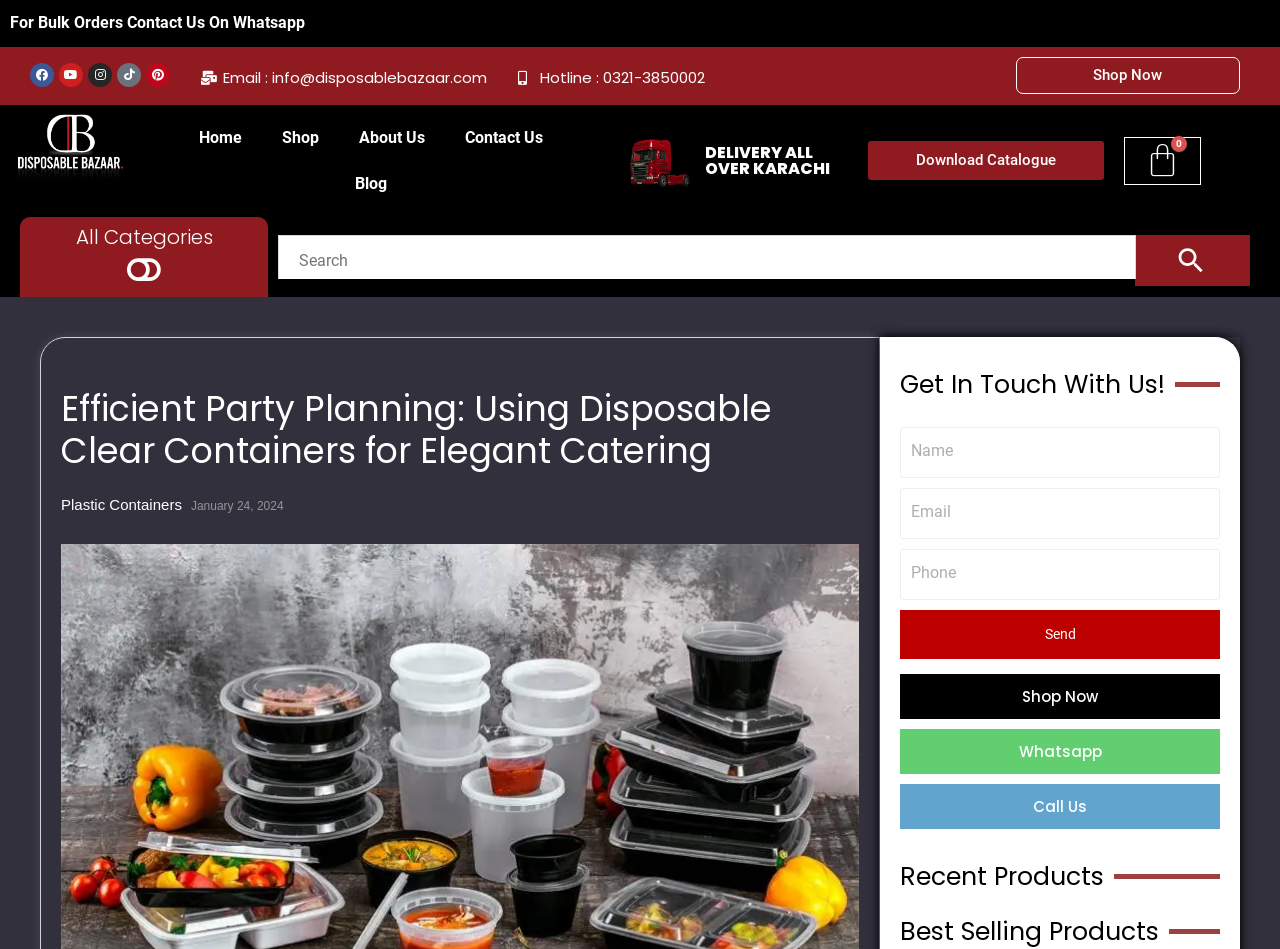Identify the bounding box coordinates of the clickable region necessary to fulfill the following instruction: "Search for products". The bounding box coordinates should be four float numbers between 0 and 1, i.e., [left, top, right, bottom].

[0.217, 0.247, 0.977, 0.294]